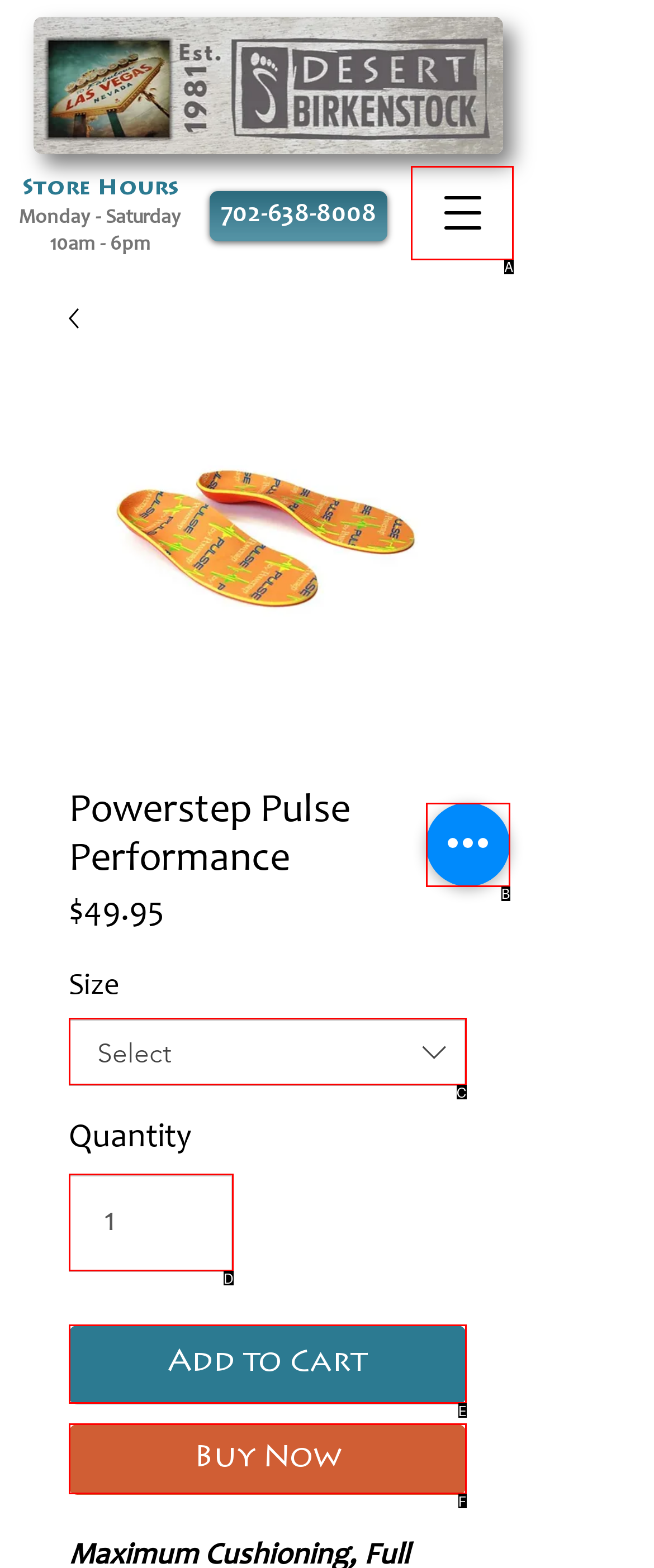From the given choices, determine which HTML element matches the description: input value="1" aria-label="Quantity" value="1". Reply with the appropriate letter.

D